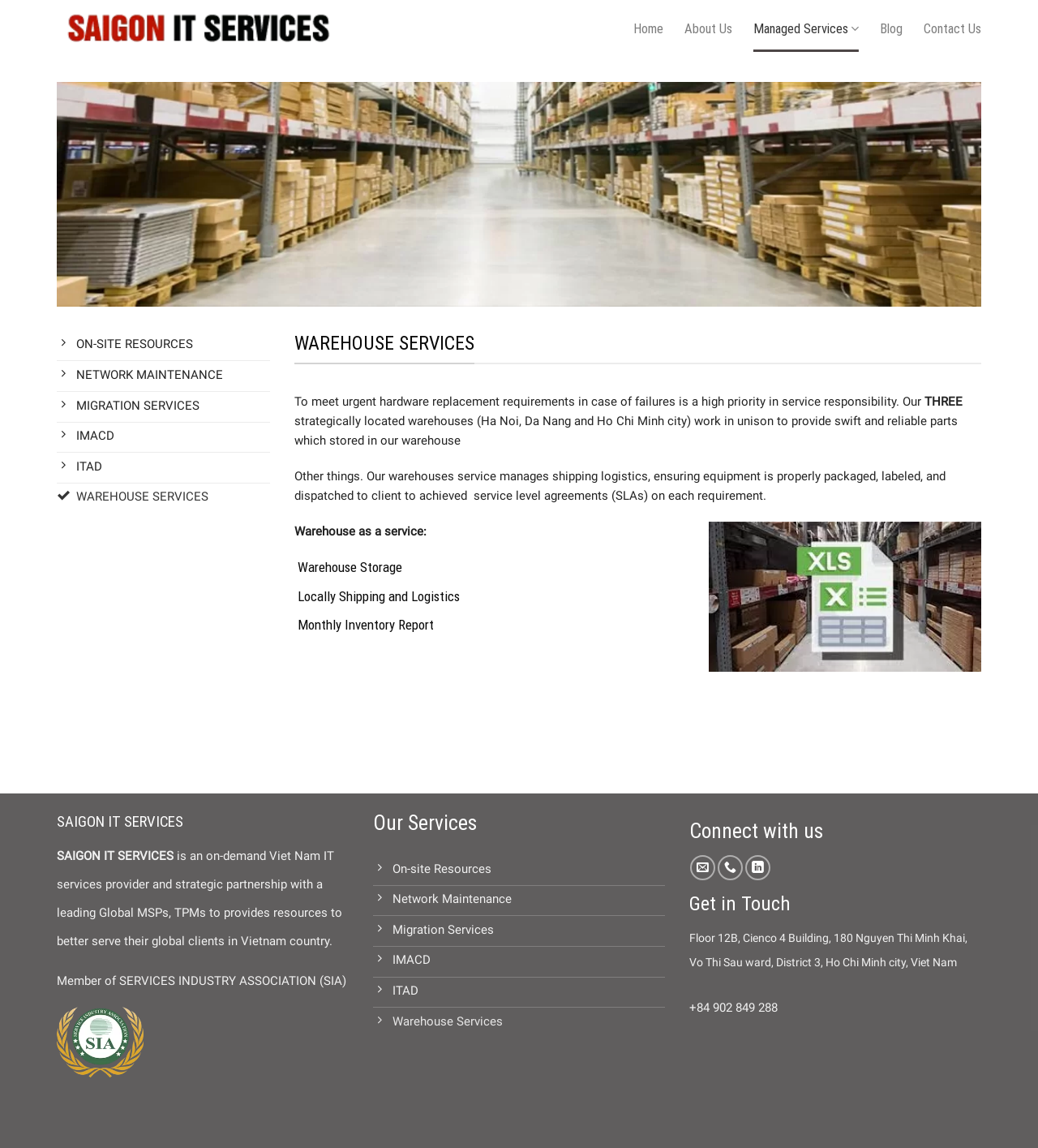Please find the bounding box coordinates (top-left x, top-left y, bottom-right x, bottom-right y) in the screenshot for the UI element described as follows: For full report click here

None